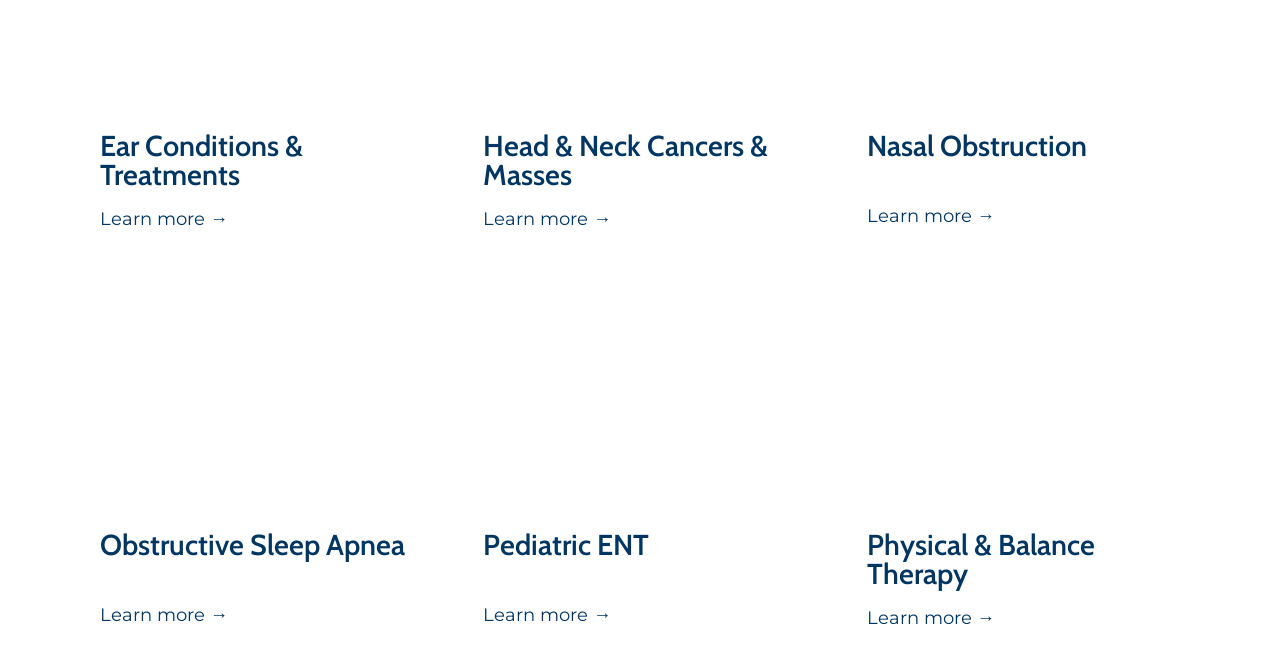Locate the UI element described by Learn more → in the provided webpage screenshot. Return the bounding box coordinates in the format (top-left x, top-left y, bottom-right x, bottom-right y), ensuring all values are between 0 and 1.

[0.078, 0.315, 0.178, 0.348]